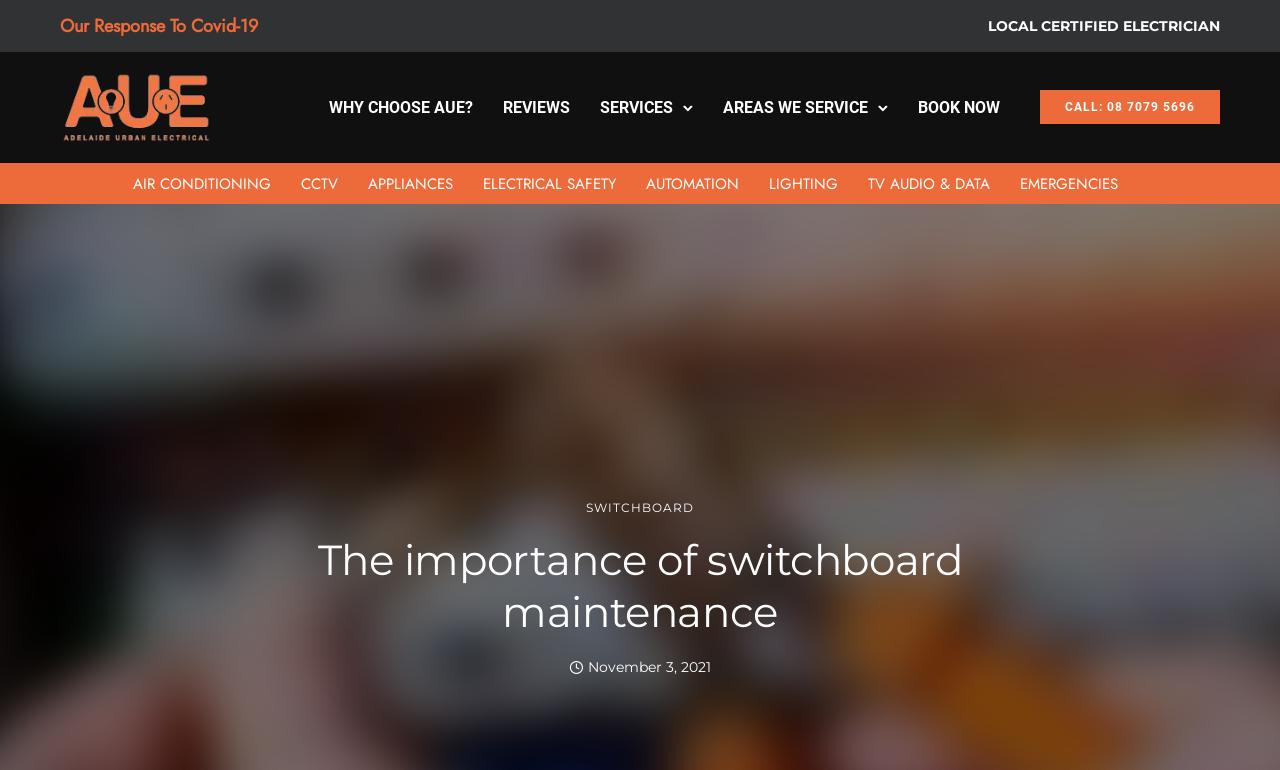Determine the bounding box for the HTML element described here: "Call: 08 7079 5696". The coordinates should be given as [left, top, right, bottom] with each number being a float between 0 and 1.

[0.812, 0.117, 0.953, 0.162]